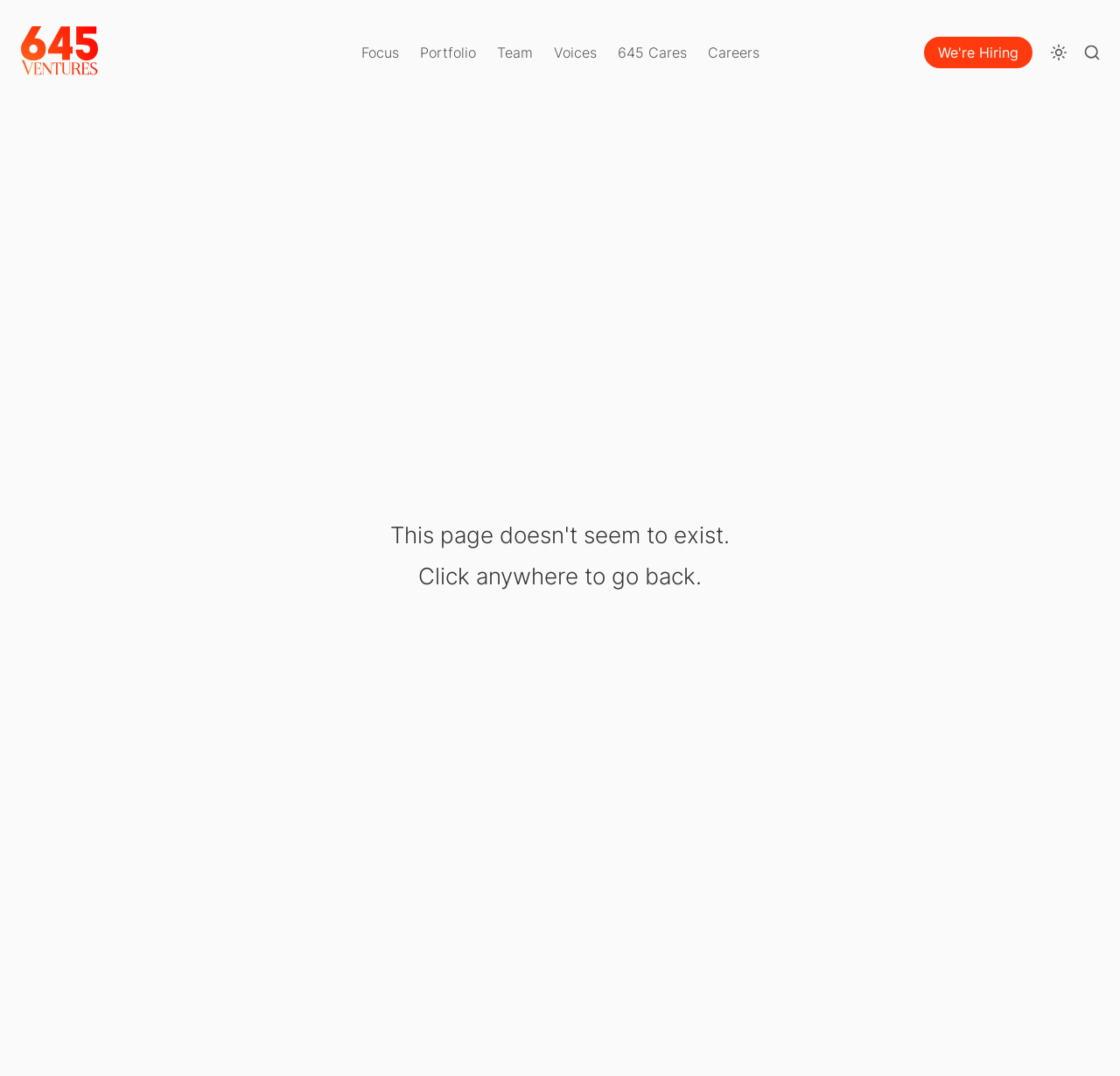Determine the bounding box coordinates of the clickable element to achieve the following action: 'Check 645 Cares'. Provide the coordinates as four float values between 0 and 1, formatted as [left, top, right, bottom].

[0.542, 0.028, 0.622, 0.07]